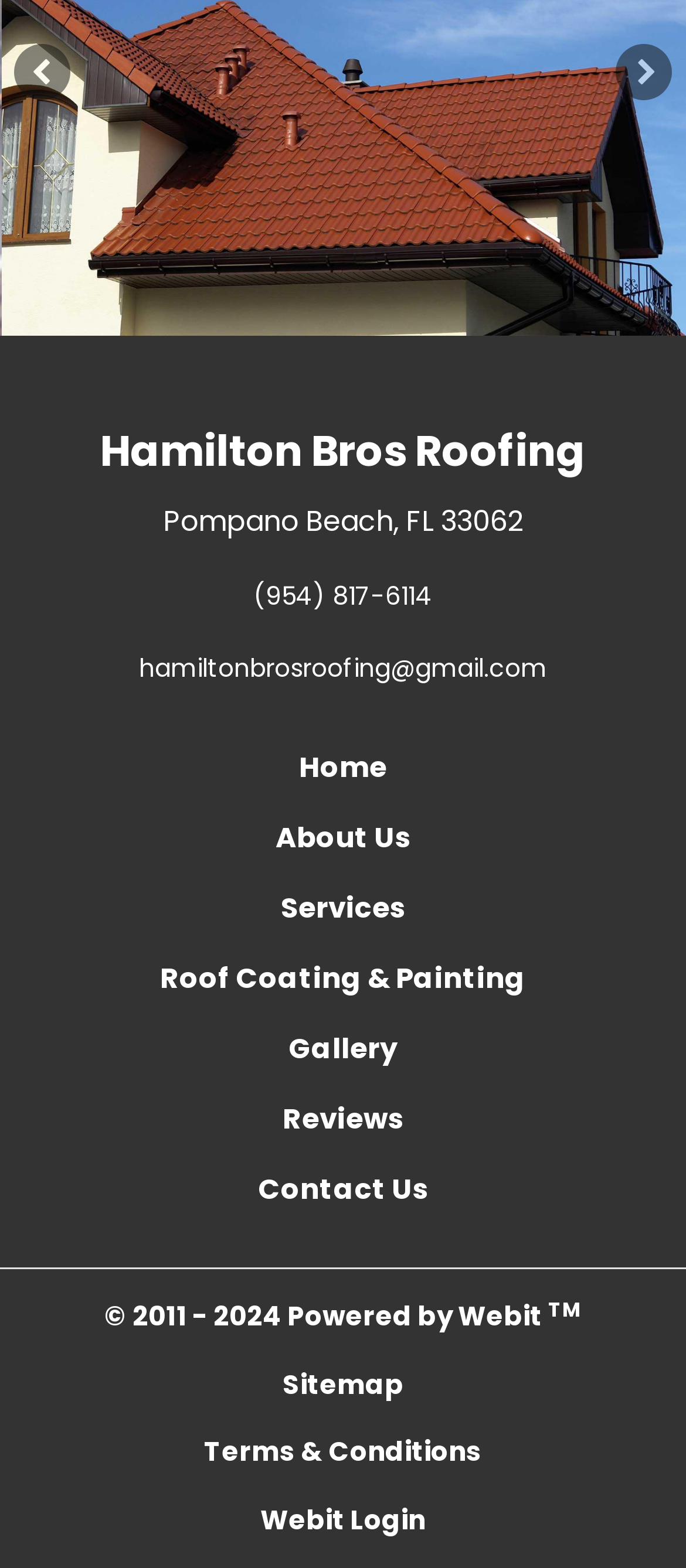Answer in one word or a short phrase: 
What is the phone number?

(954) 817-6114